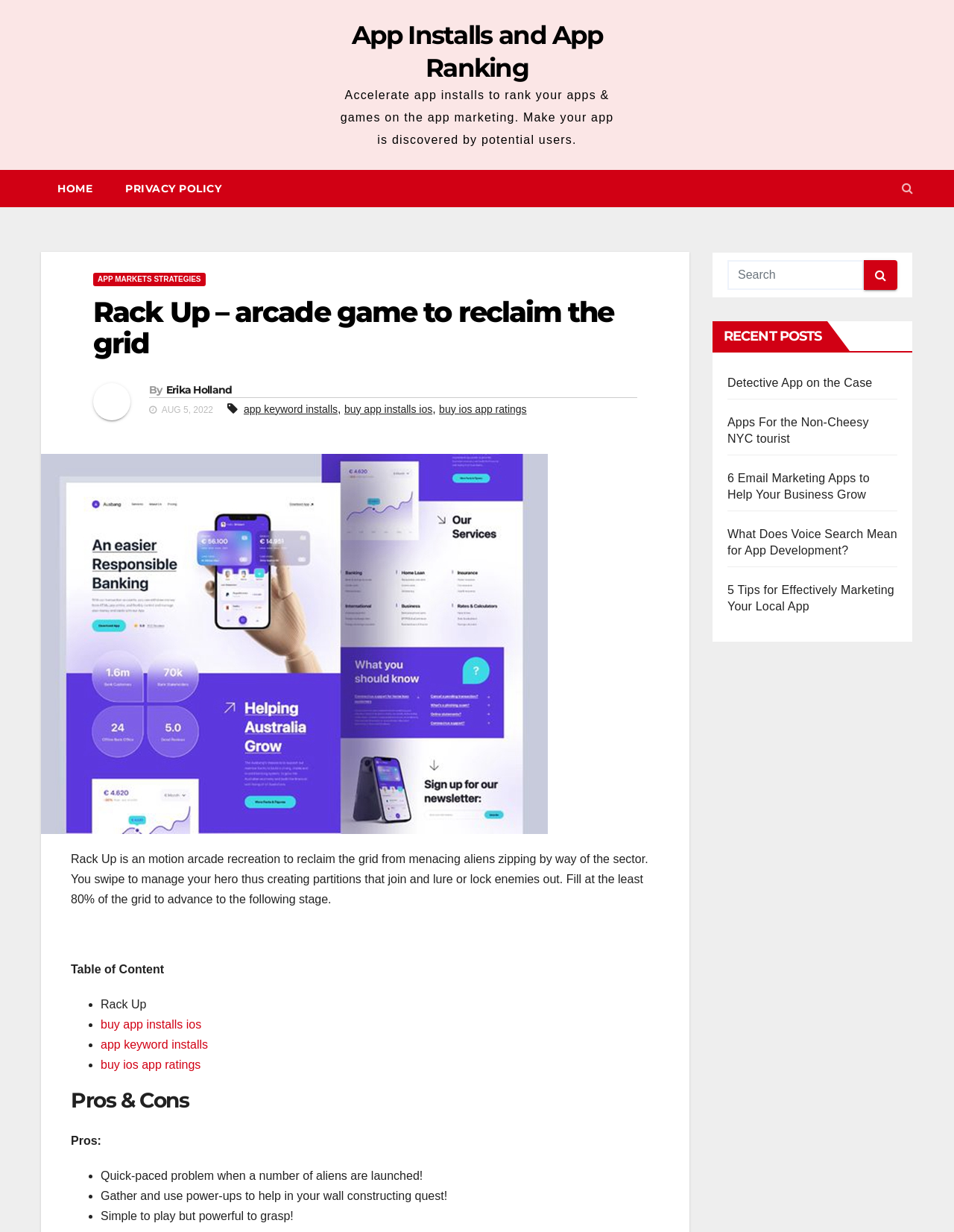Please identify the coordinates of the bounding box for the clickable region that will accomplish this instruction: "Search for something".

[0.762, 0.211, 0.941, 0.236]